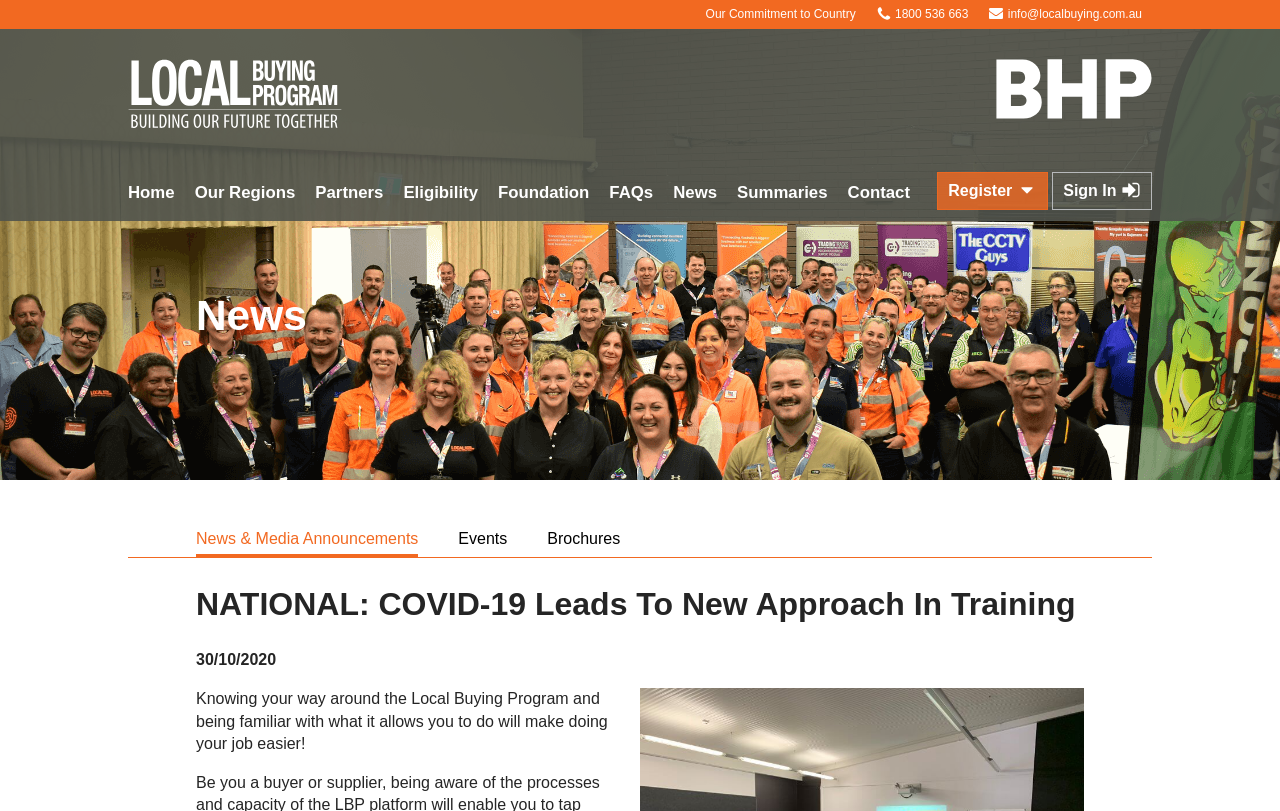Can you specify the bounding box coordinates of the area that needs to be clicked to fulfill the following instruction: "Click on the 'Home' link"?

[0.092, 0.224, 0.144, 0.272]